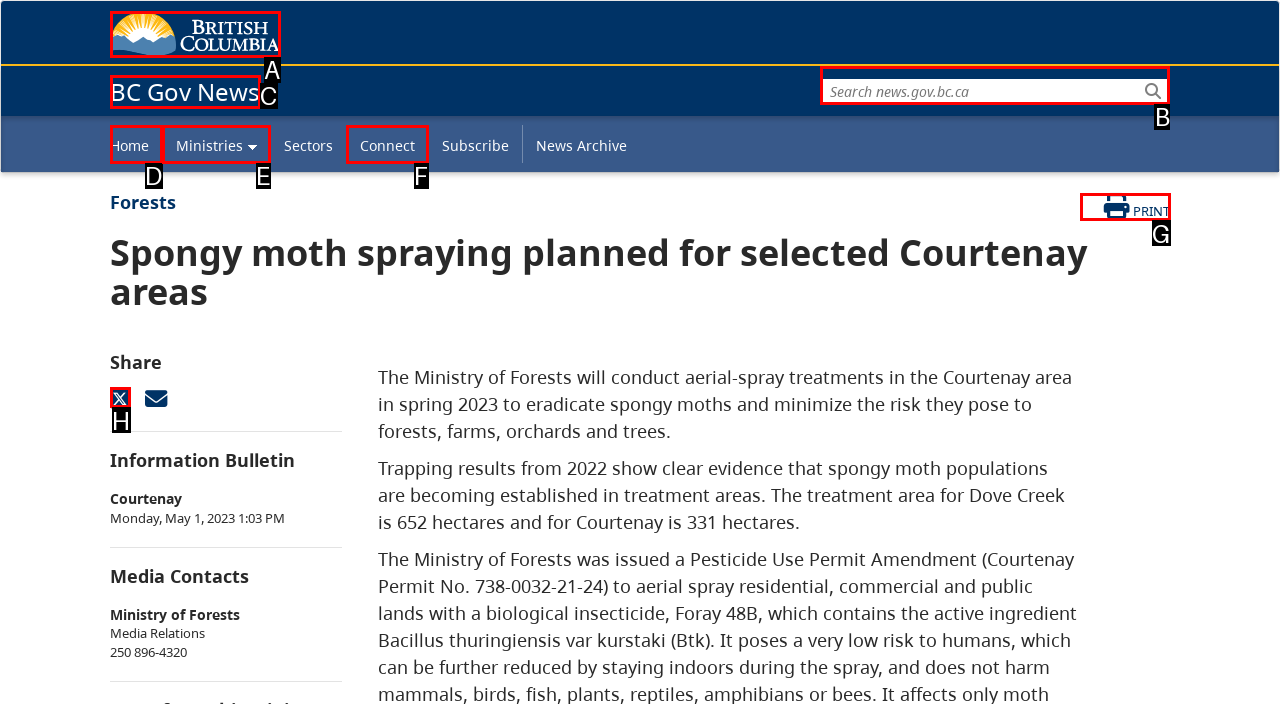Point out the option that needs to be clicked to fulfill the following instruction: Search for something
Answer with the letter of the appropriate choice from the listed options.

B